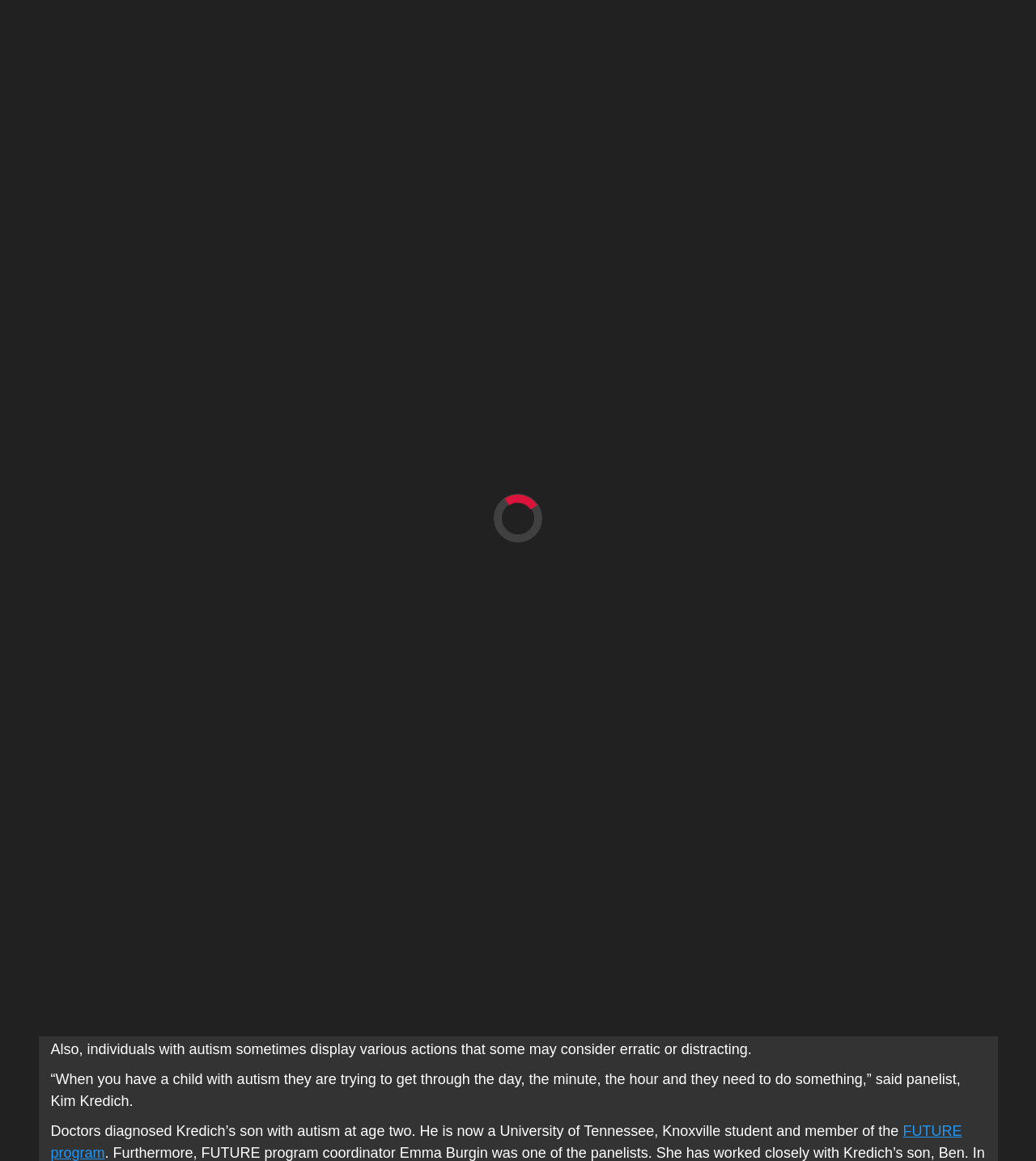What is the name of the university that Kim Kredich's son attends?
Make sure to answer the question with a detailed and comprehensive explanation.

I found the name of the university by reading the text that starts with 'Doctors diagnosed Kredich’s son with autism at age two. He is now a...' and ends with '...member of the'. The university is mentioned as University of Tennessee, Knoxville.